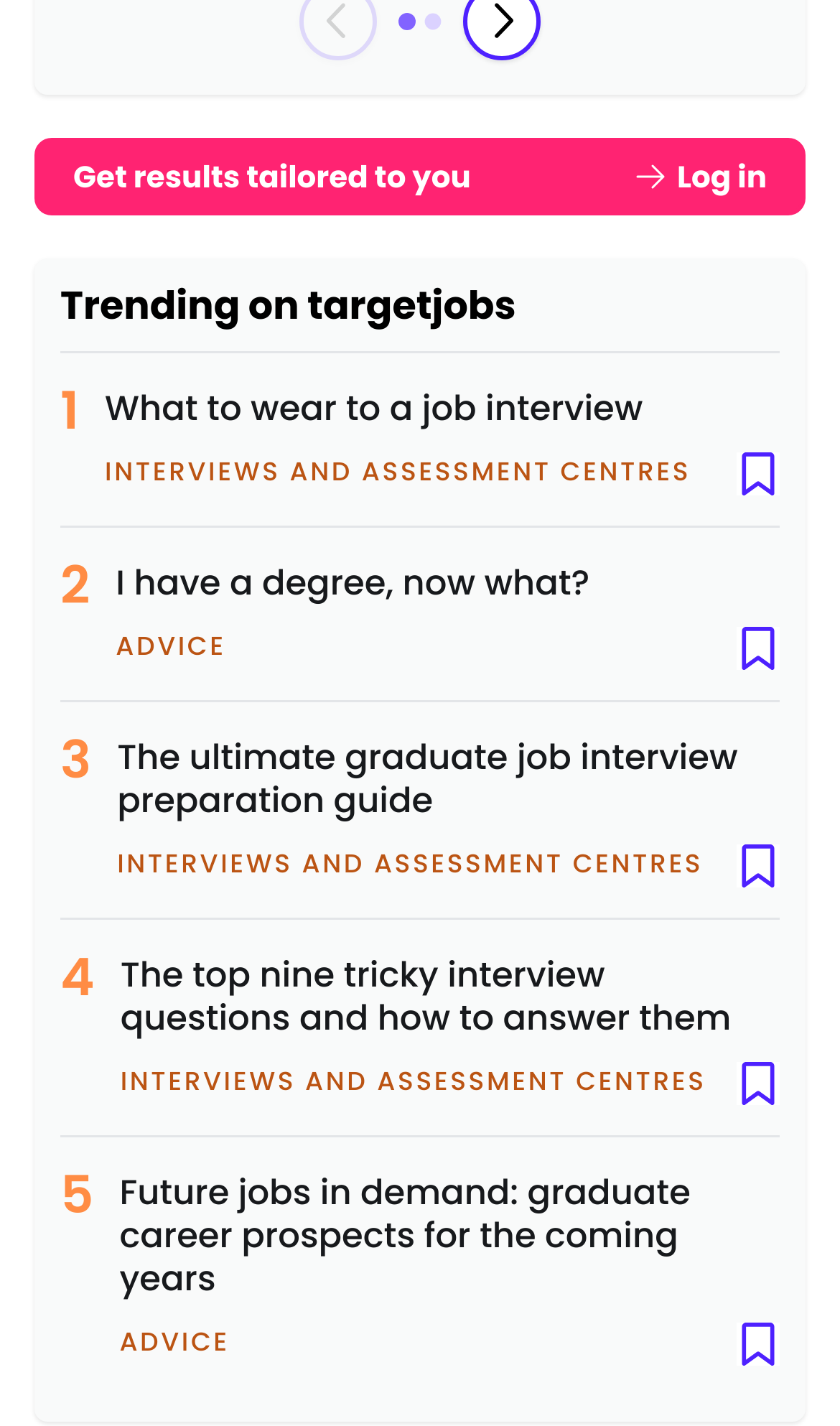Refer to the screenshot and answer the following question in detail:
What is the topic of the second trending article?

I read the text of the second link, which is 'What to wear to a job interview INTERVIEWS AND ASSESSMENT CENTRES Save', and determined that the topic is job interview.